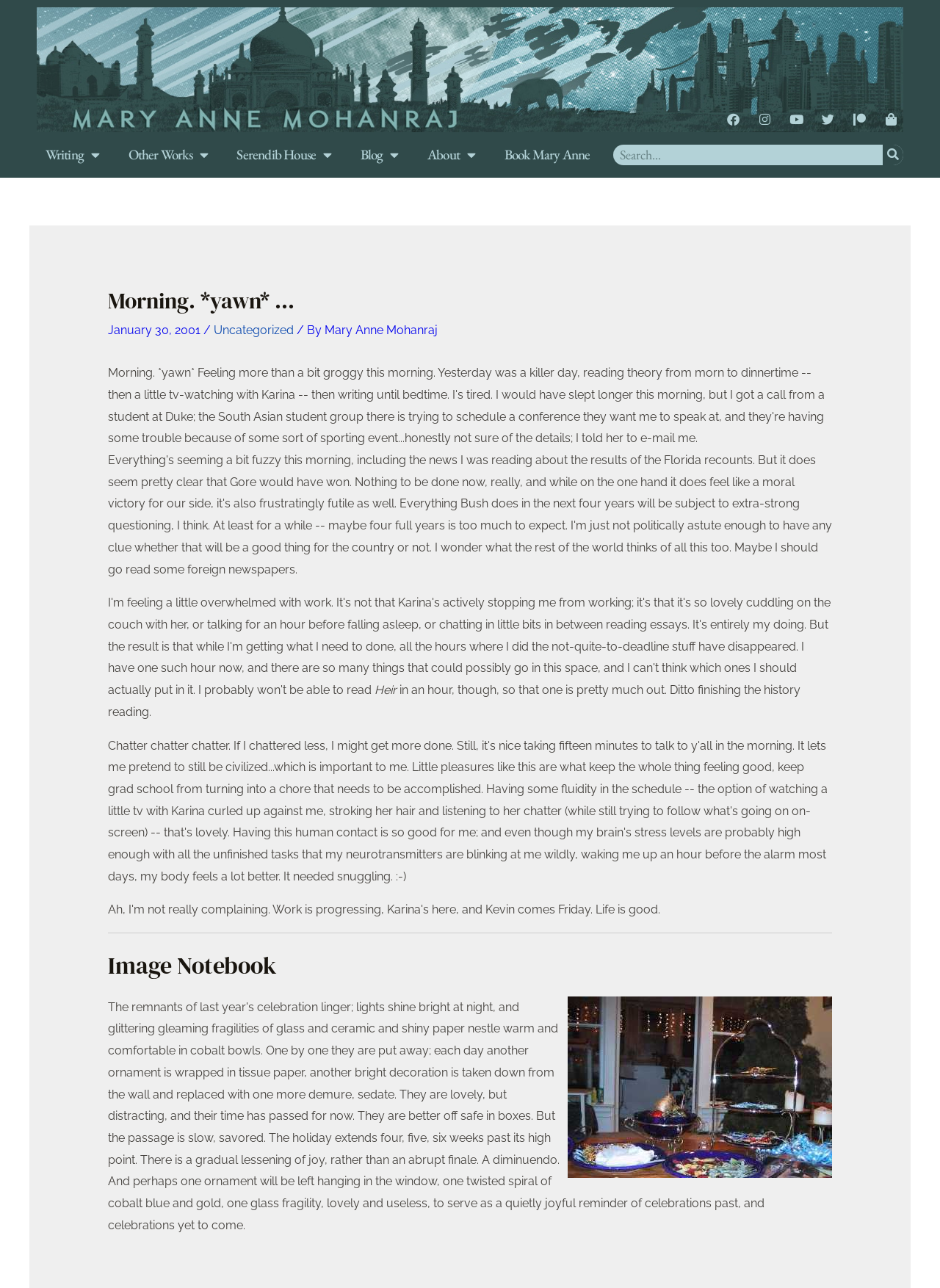Show the bounding box coordinates of the region that should be clicked to follow the instruction: "Search for something."

[0.652, 0.112, 0.961, 0.128]